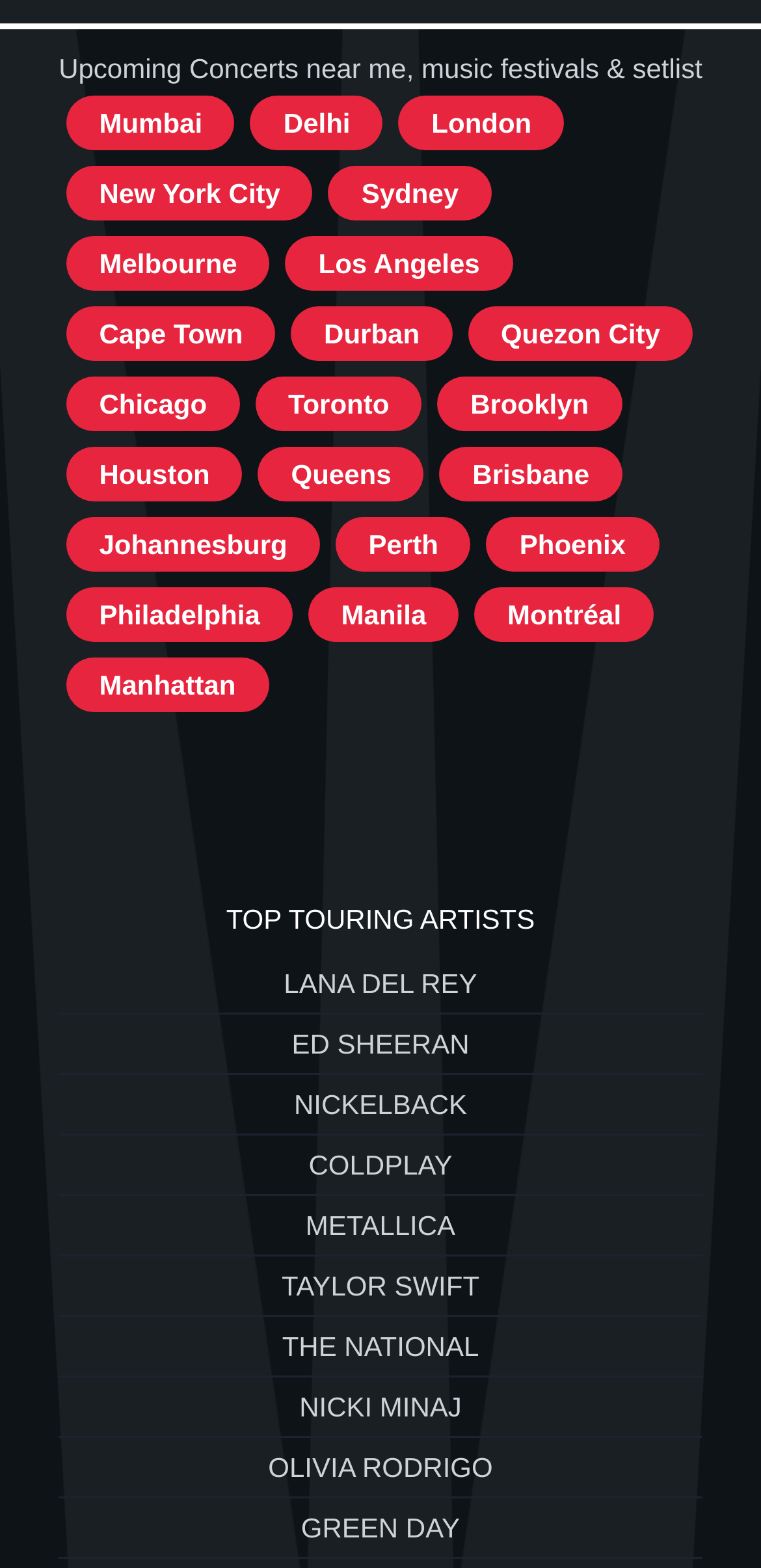Given the description of a UI element: "alt="Logo Bands In Town"", identify the bounding box coordinates of the matching element in the webpage screenshot.

[0.5, 0.459, 0.731, 0.527]